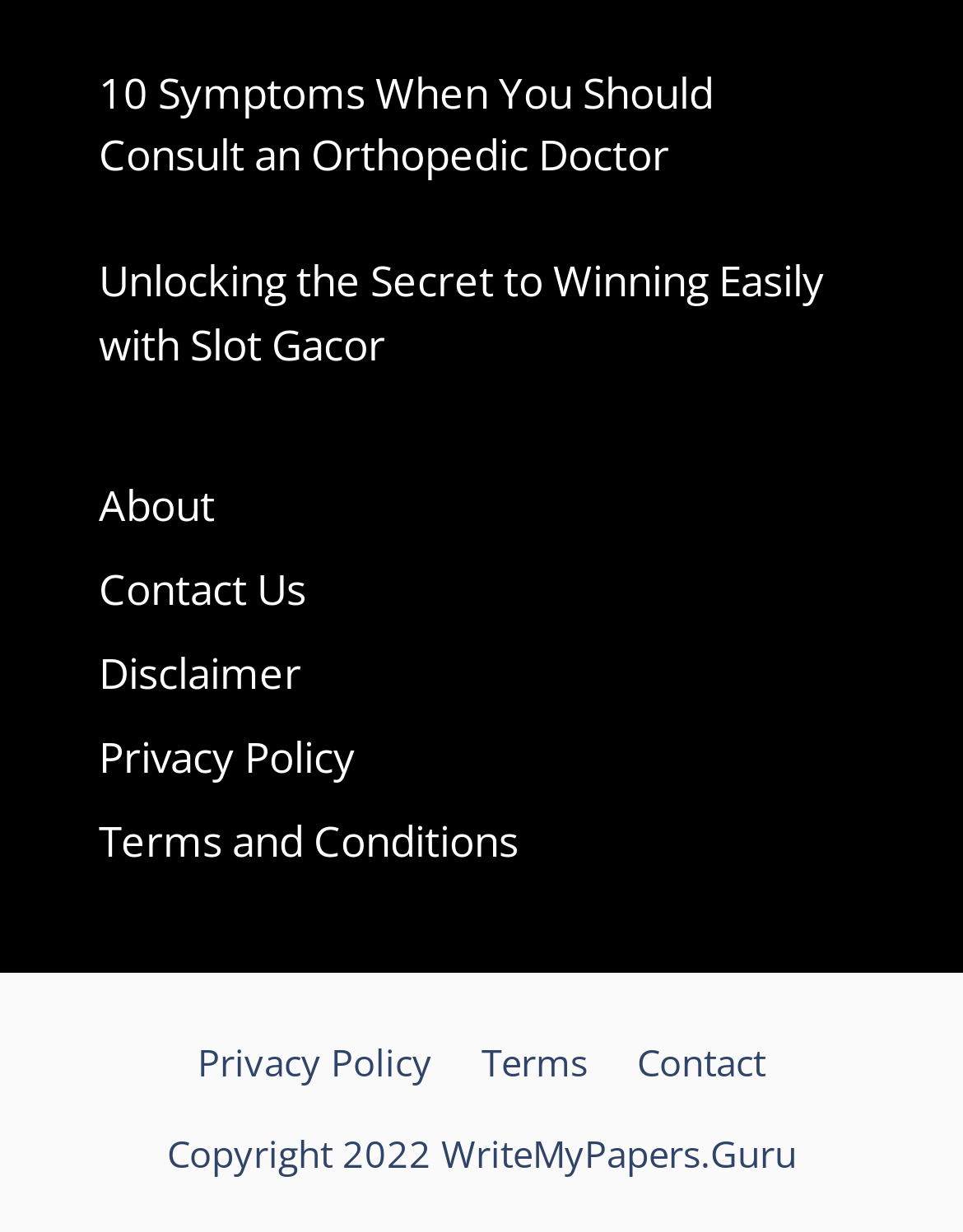How many links are in the footer section? Based on the screenshot, please respond with a single word or phrase.

3